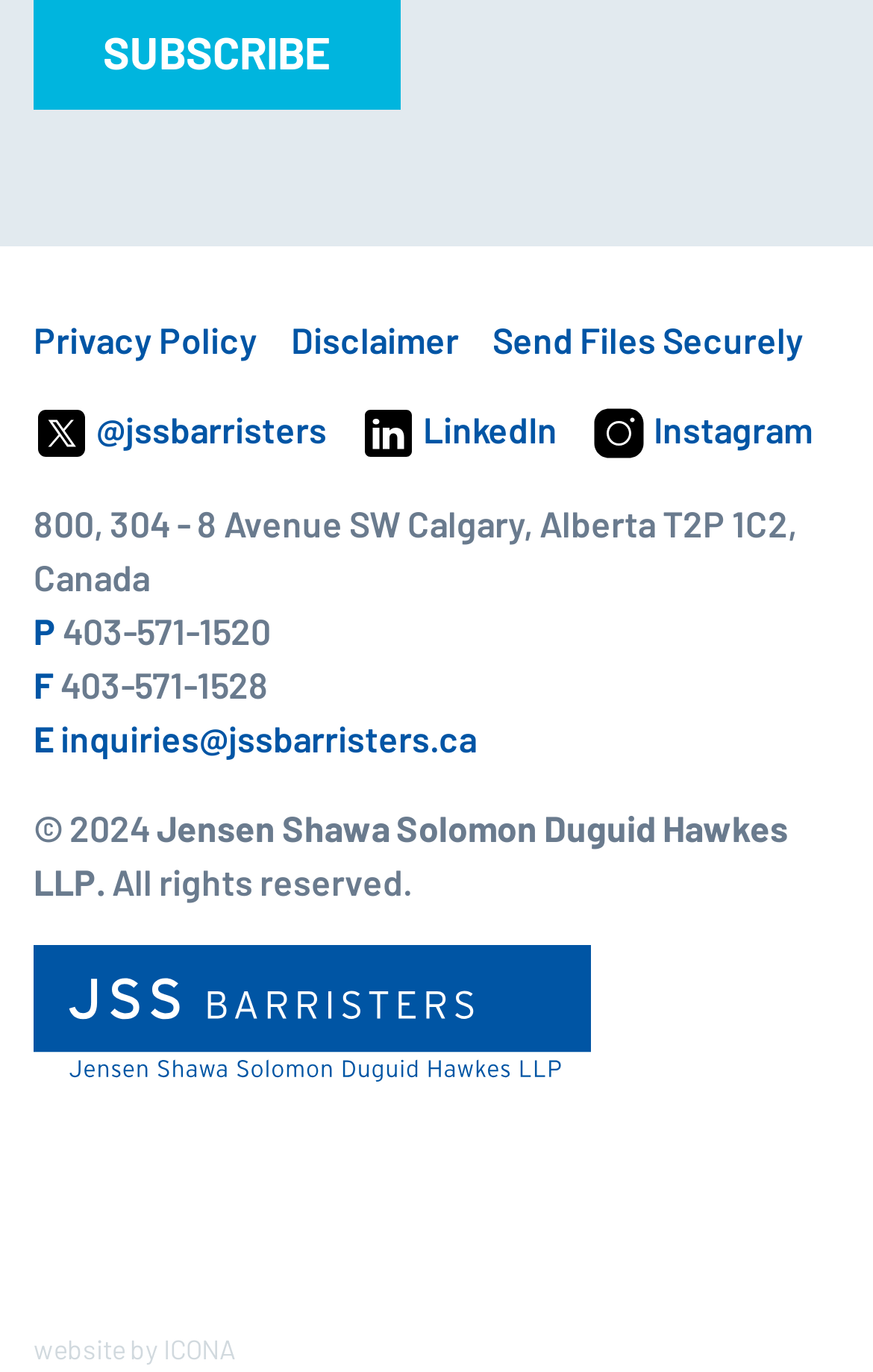Identify the bounding box coordinates of the region that should be clicked to execute the following instruction: "Send files securely".

[0.564, 0.232, 0.921, 0.263]